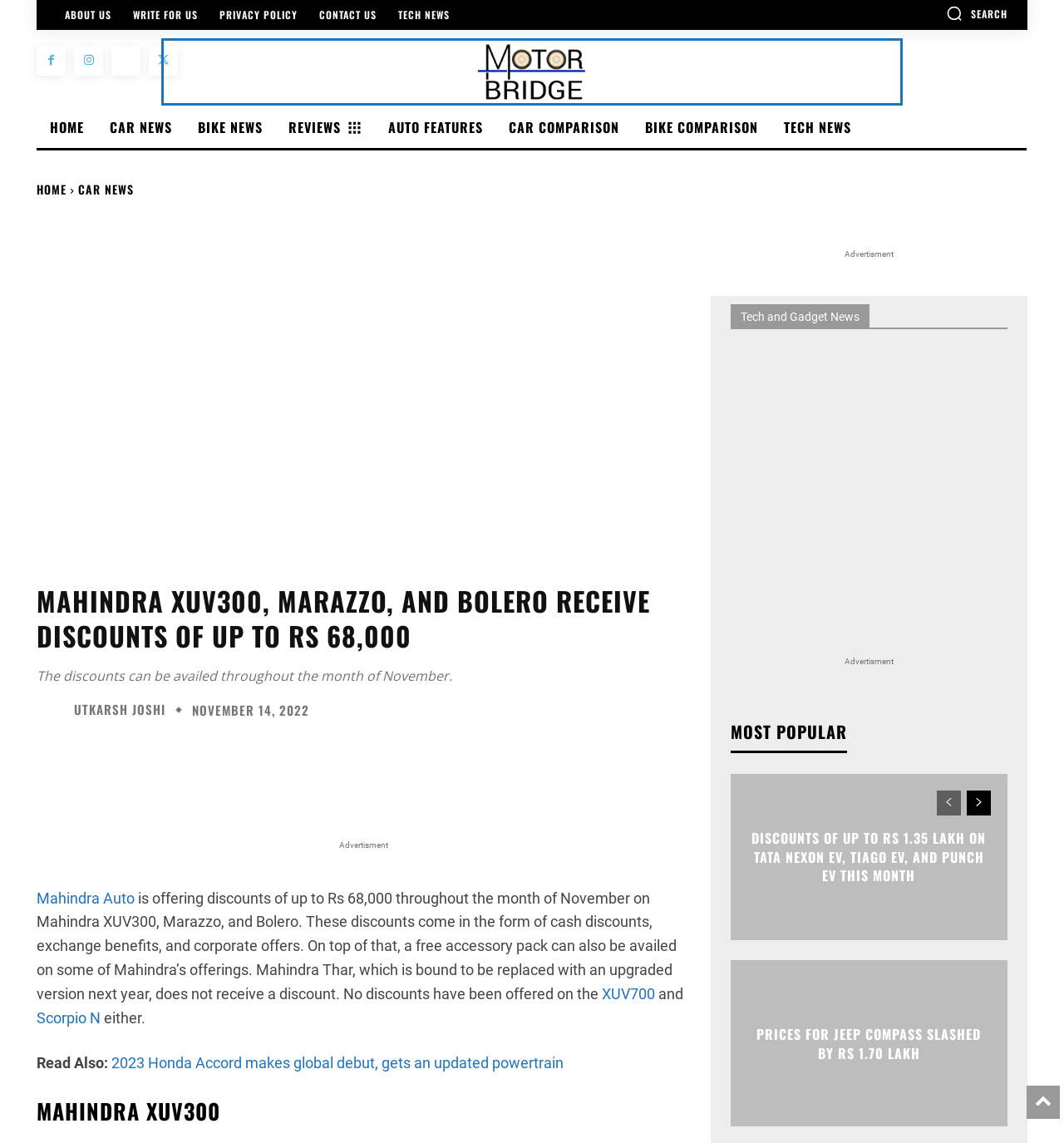What is the position of the 'Search' button?
Provide a short answer using one word or a brief phrase based on the image.

Top right